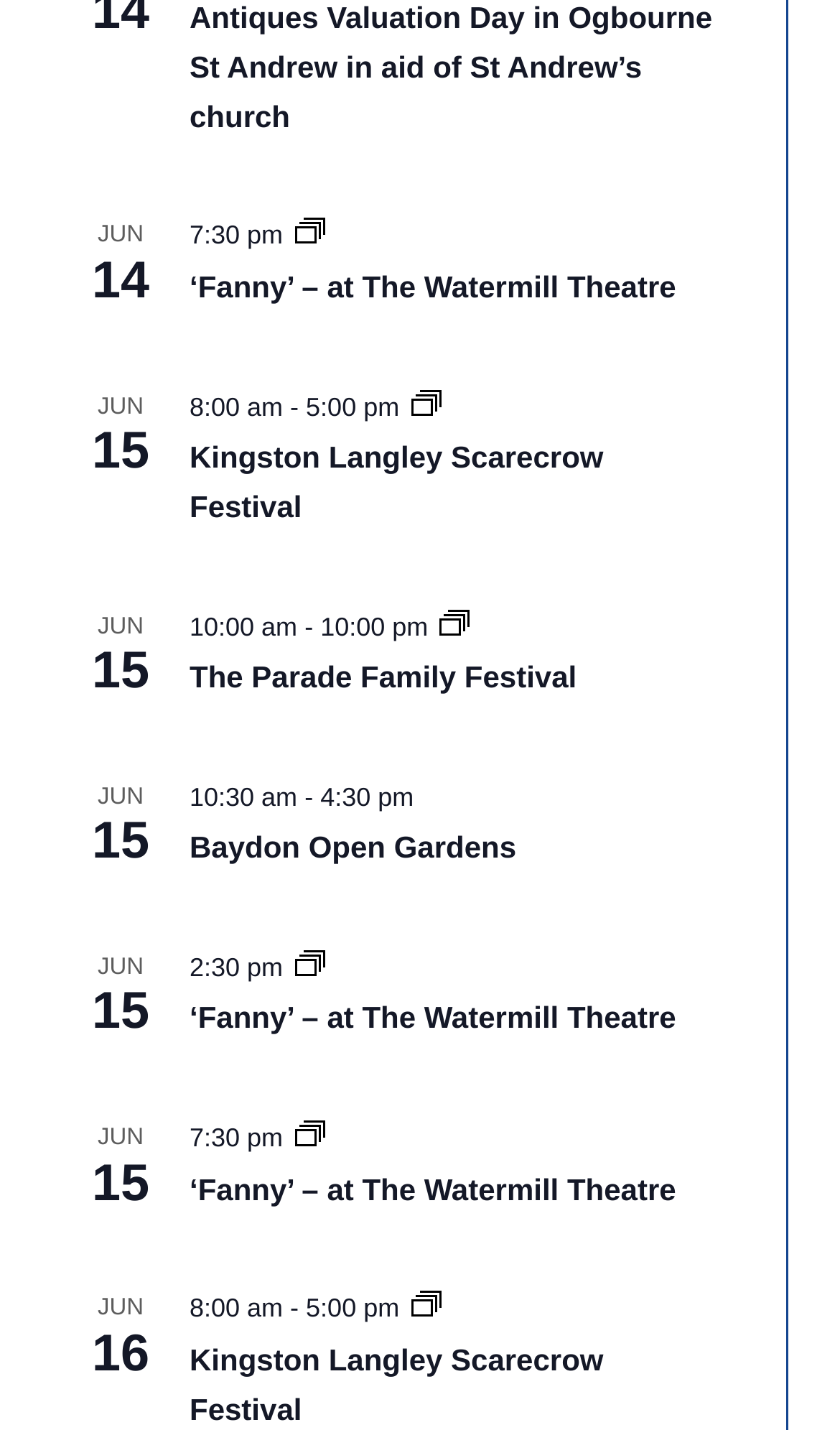Mark the bounding box of the element that matches the following description: "Event Series".

[0.523, 0.427, 0.559, 0.448]